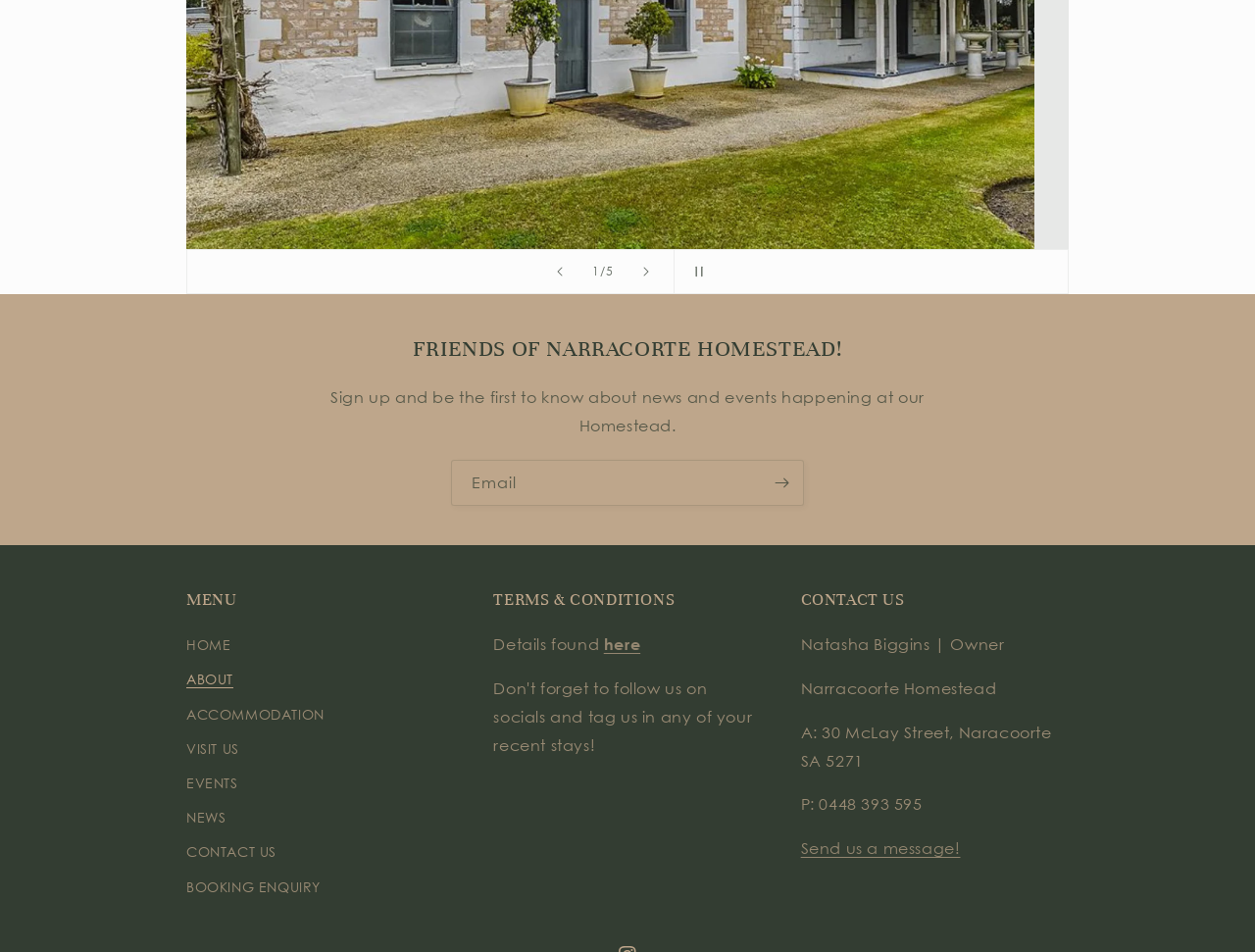Locate the bounding box coordinates of the element that should be clicked to execute the following instruction: "Enter email address".

[0.36, 0.484, 0.64, 0.53]